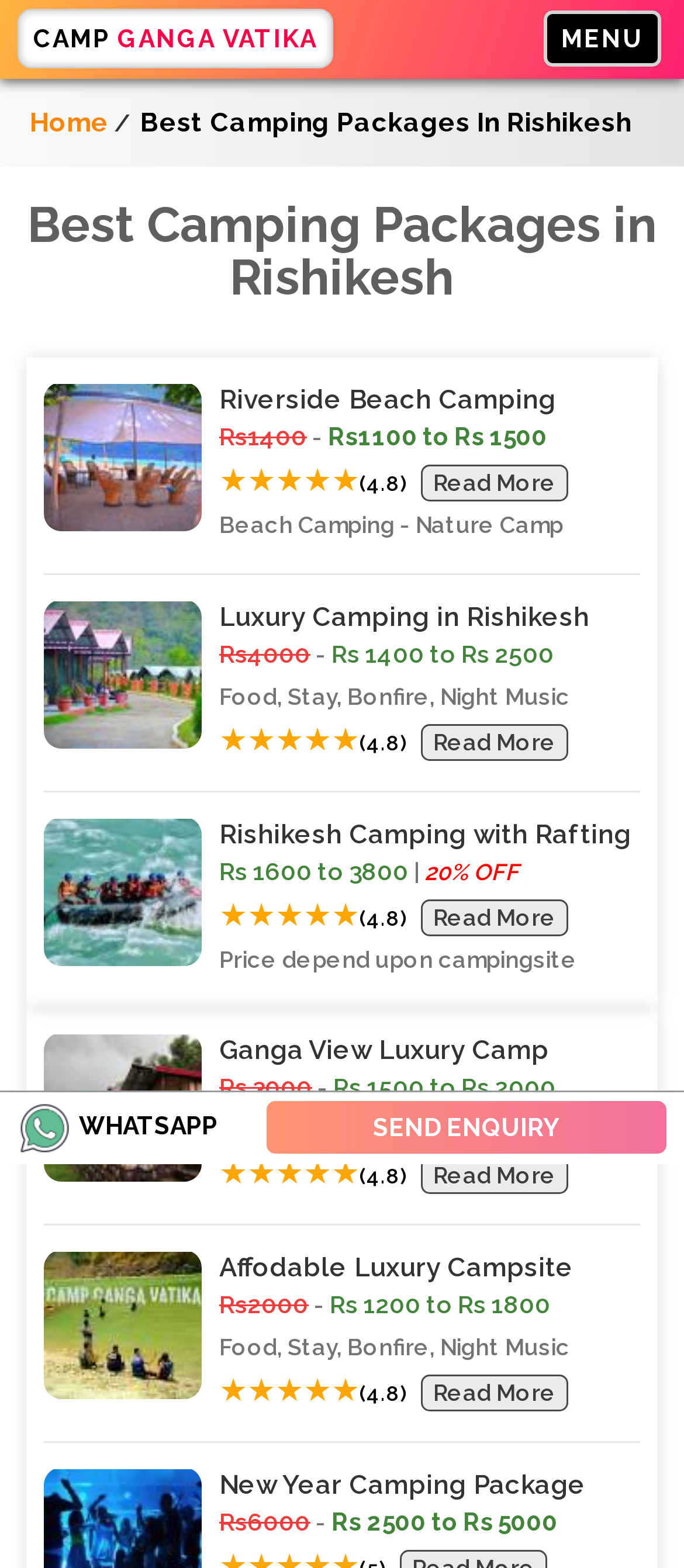Reply to the question with a single word or phrase:
How many camping packages are listed?

10